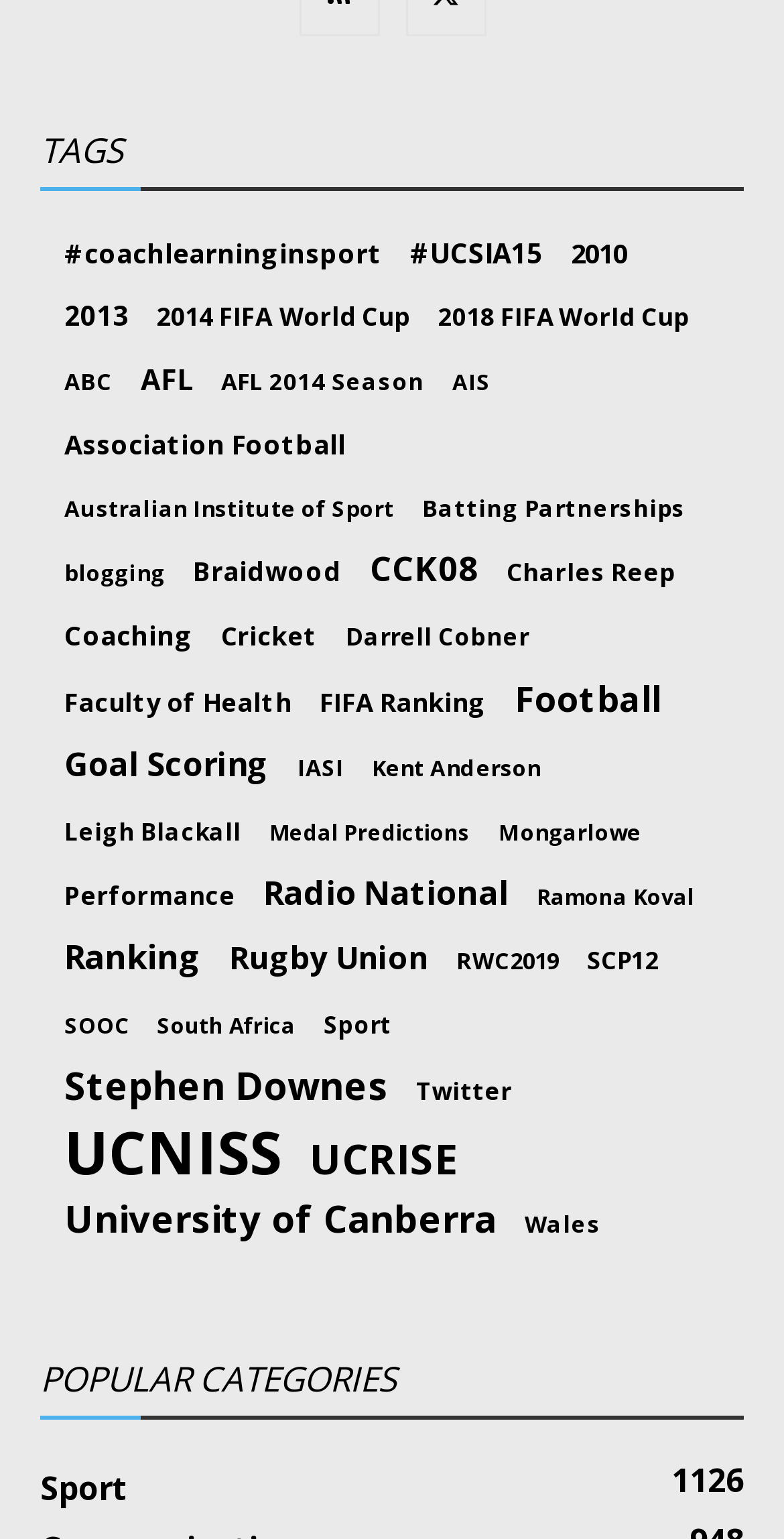Specify the bounding box coordinates for the region that must be clicked to perform the given instruction: "Click on the 'TAGS' heading".

[0.051, 0.073, 0.949, 0.122]